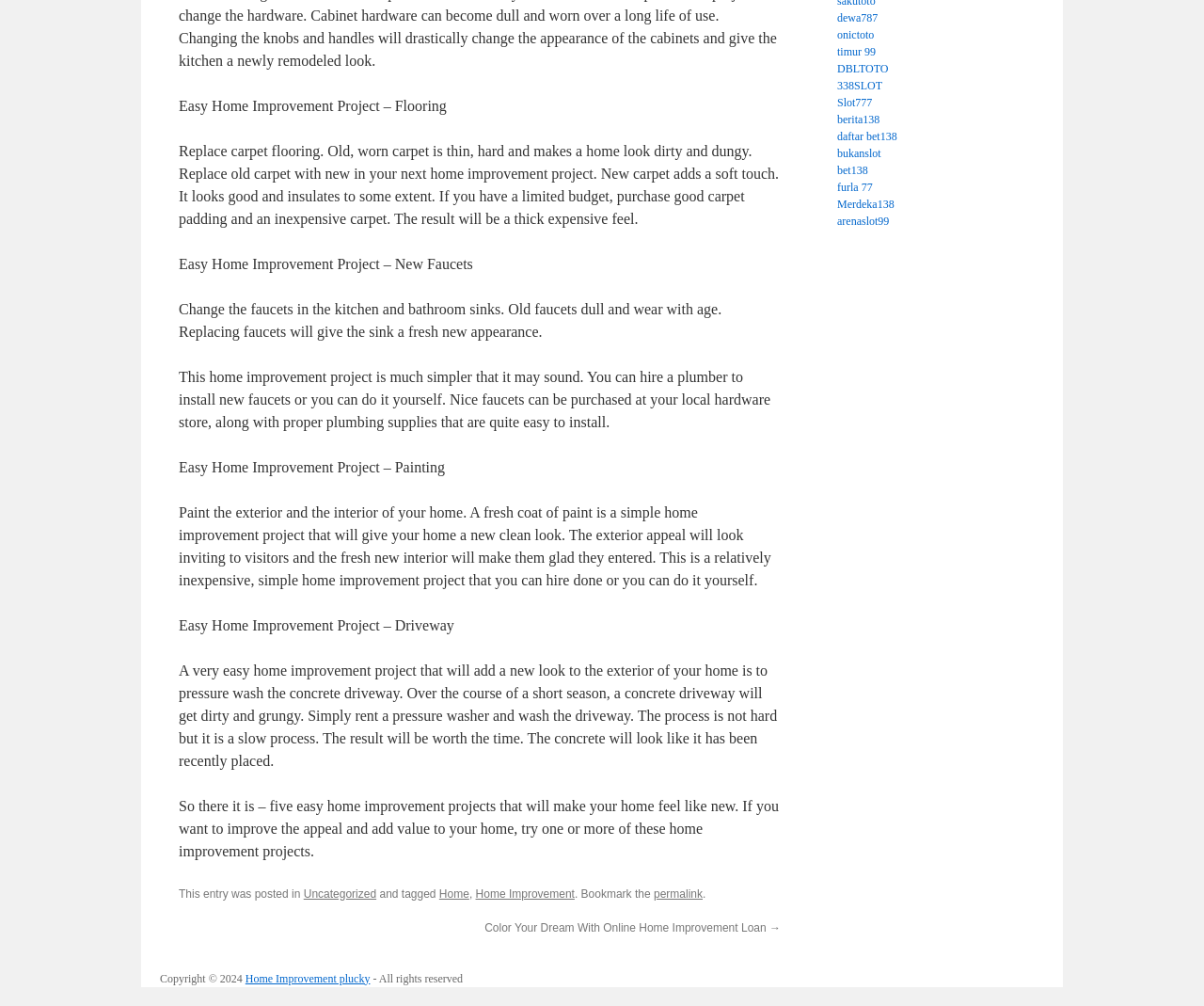Give the bounding box coordinates for this UI element: "Home Improvement plucky". The coordinates should be four float numbers between 0 and 1, arranged as [left, top, right, bottom].

[0.204, 0.966, 0.307, 0.979]